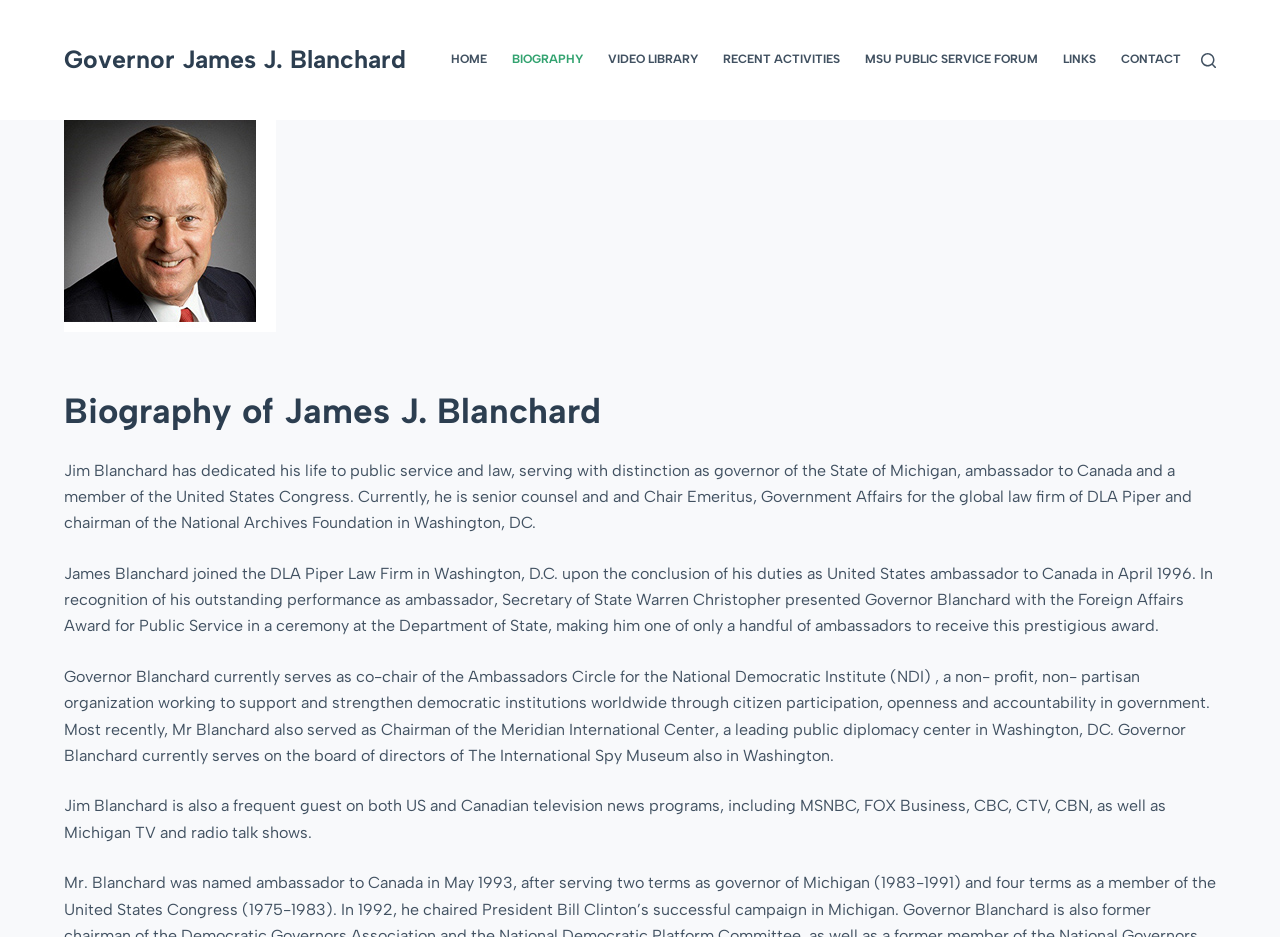Please identify the coordinates of the bounding box that should be clicked to fulfill this instruction: "Go to the 'BIOGRAPHY' page".

[0.39, 0.0, 0.465, 0.128]